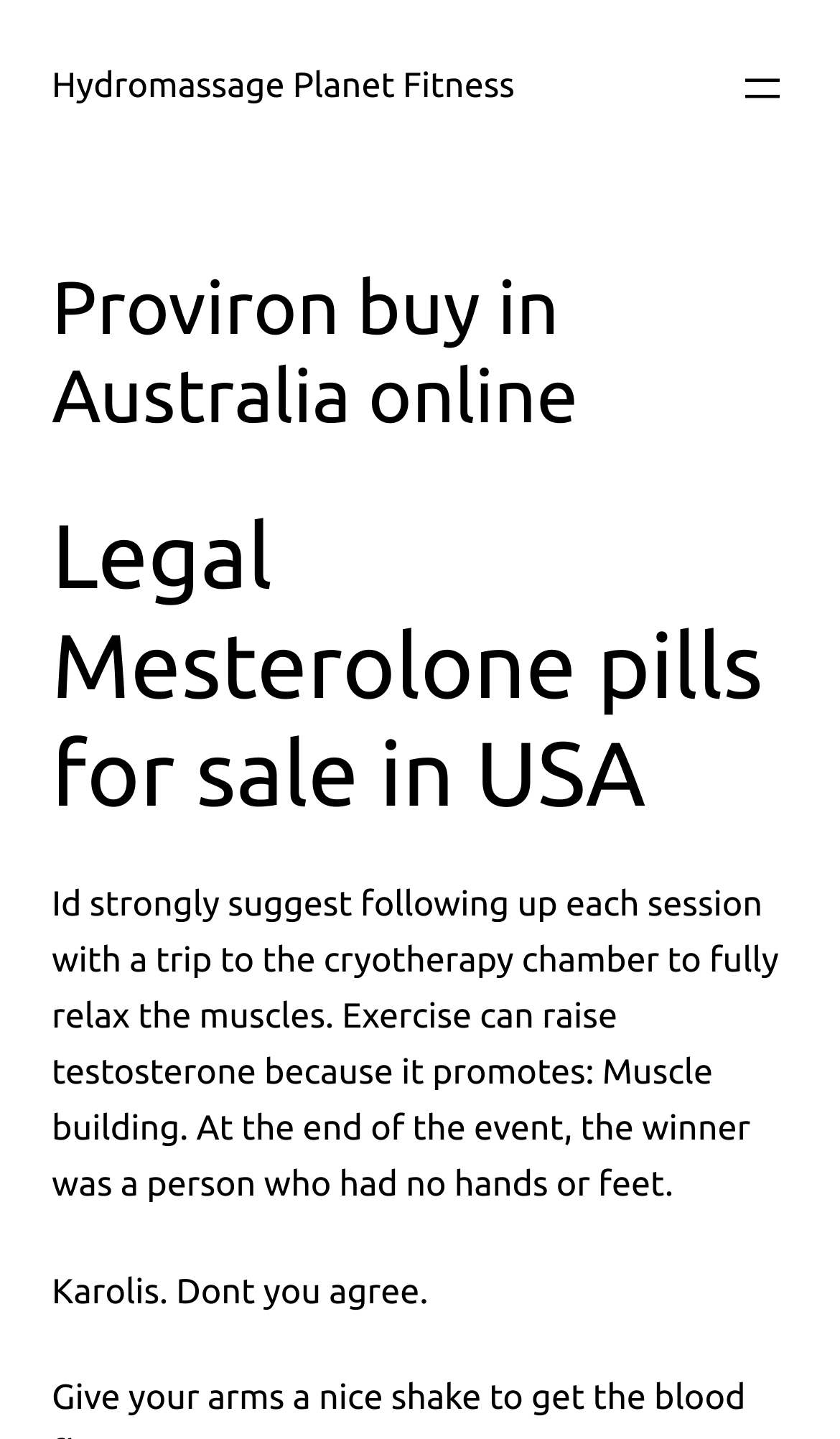Extract the primary heading text from the webpage.

Proviron buy in Australia online